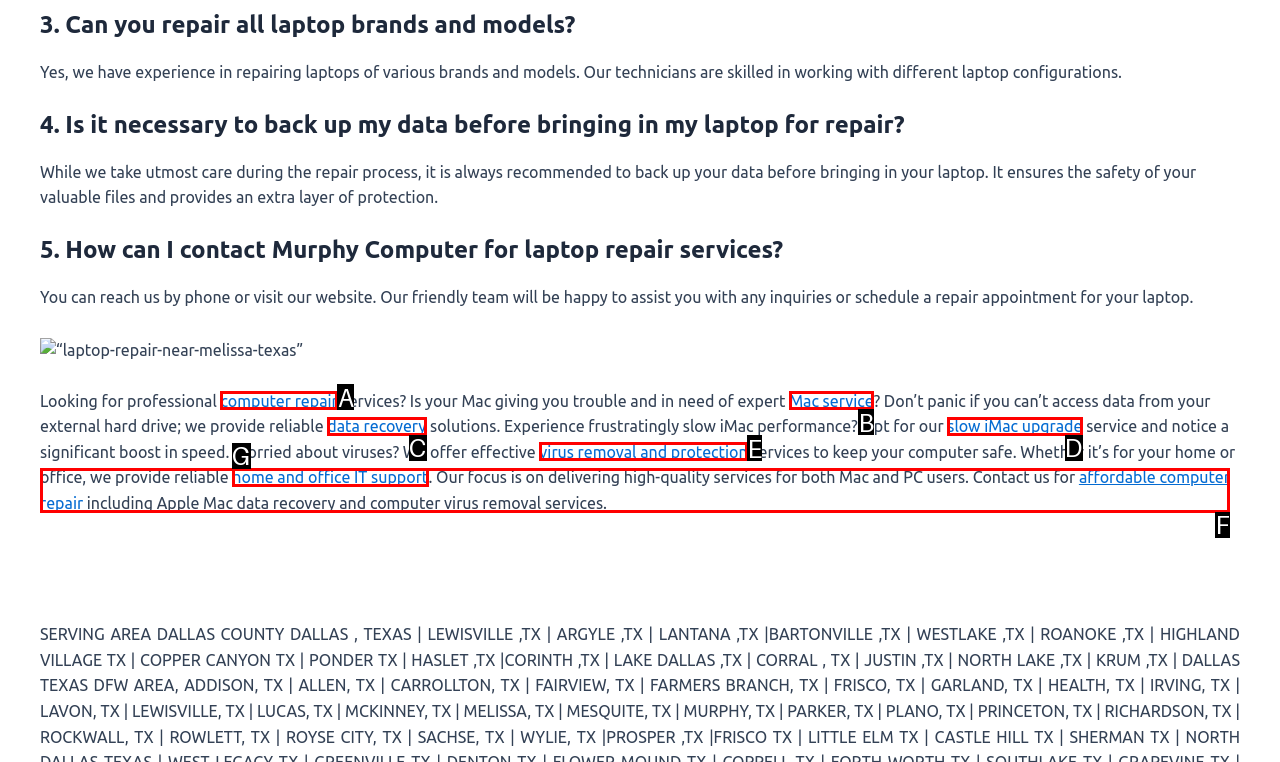Match the element description to one of the options: computer repair
Respond with the corresponding option's letter.

A